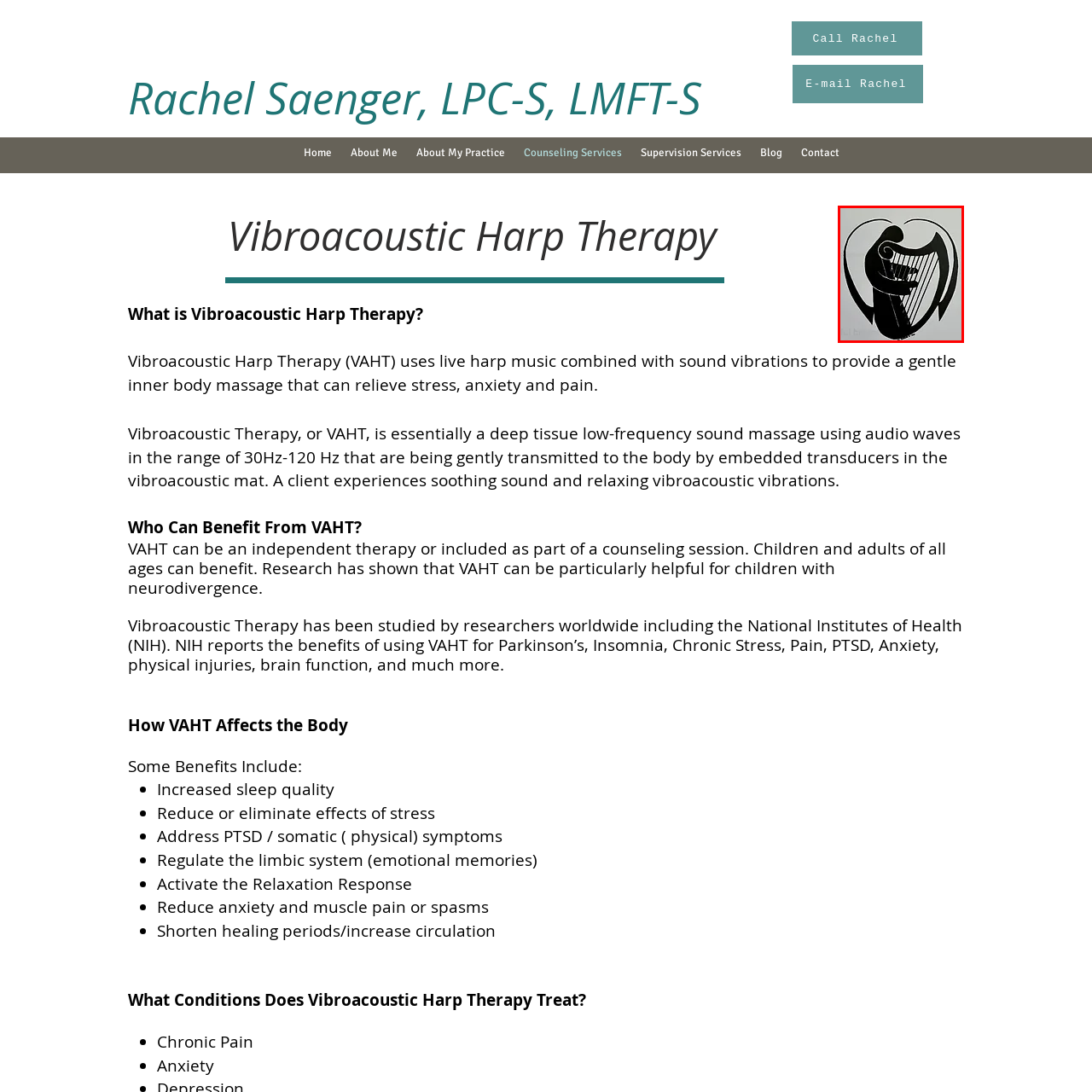What is the purpose of VAHT?  
Study the image enclosed by the red boundary and furnish a detailed answer based on the visual details observed in the image.

The caption states that VAHT aims to provide relief from stress, anxiety, and pain, catering to individuals of all ages and particularly benefiting those with neurodivergence. This suggests that the primary purpose of VAHT is to alleviate these specific health issues.